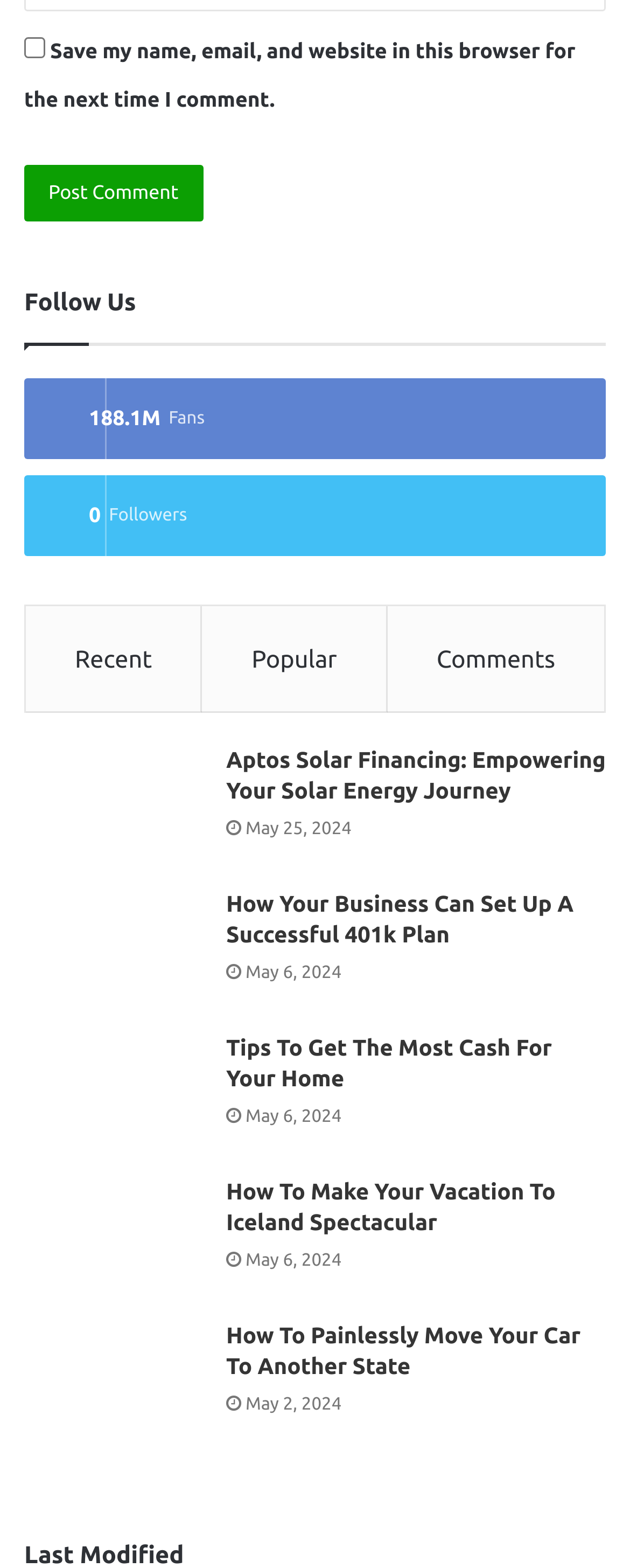Respond with a single word or phrase:
How many links are under the 'Follow Us' heading?

2